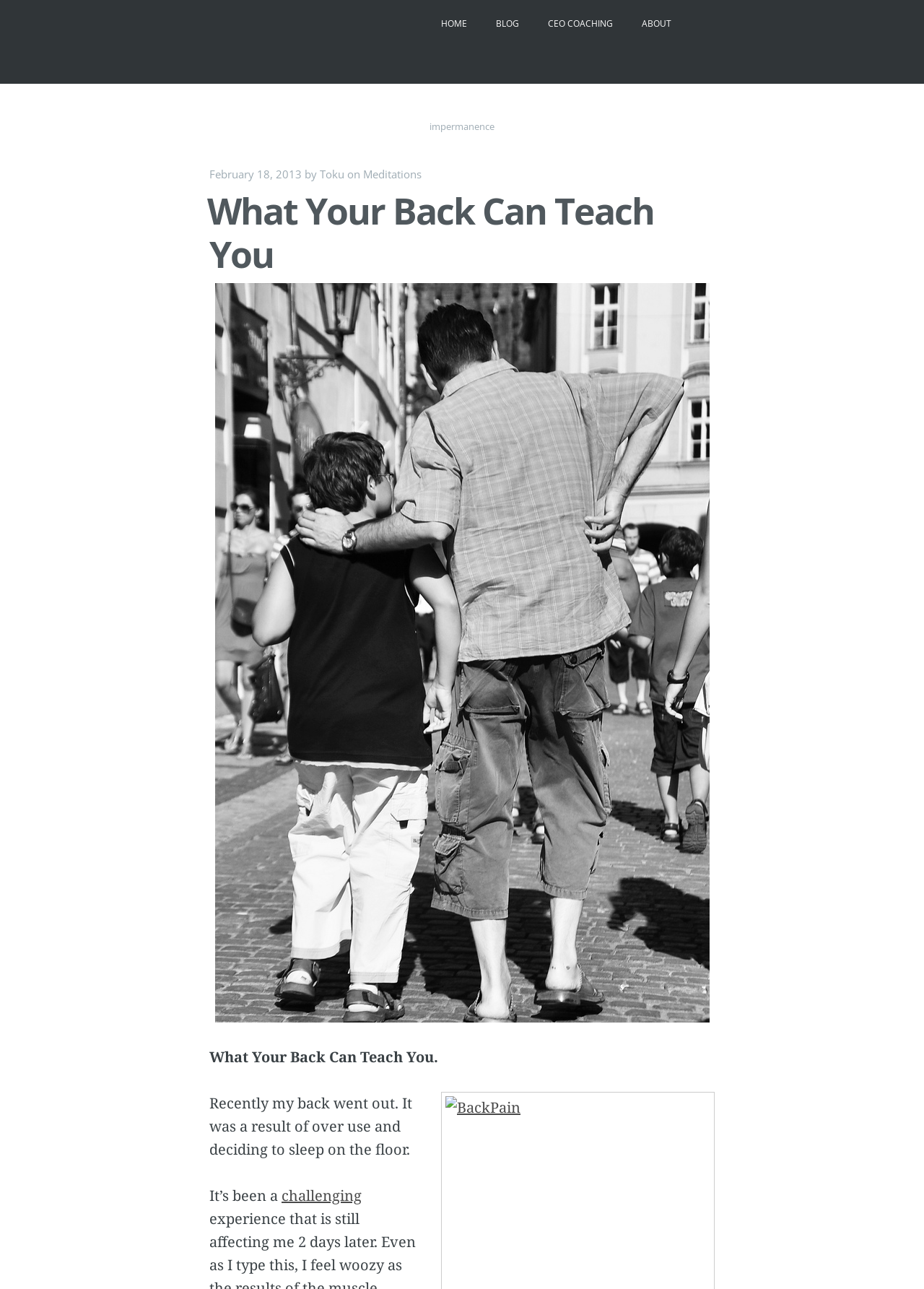Identify the bounding box coordinates of the section that should be clicked to achieve the task described: "read the article 'What Your Back Can Teach You'".

[0.224, 0.145, 0.708, 0.216]